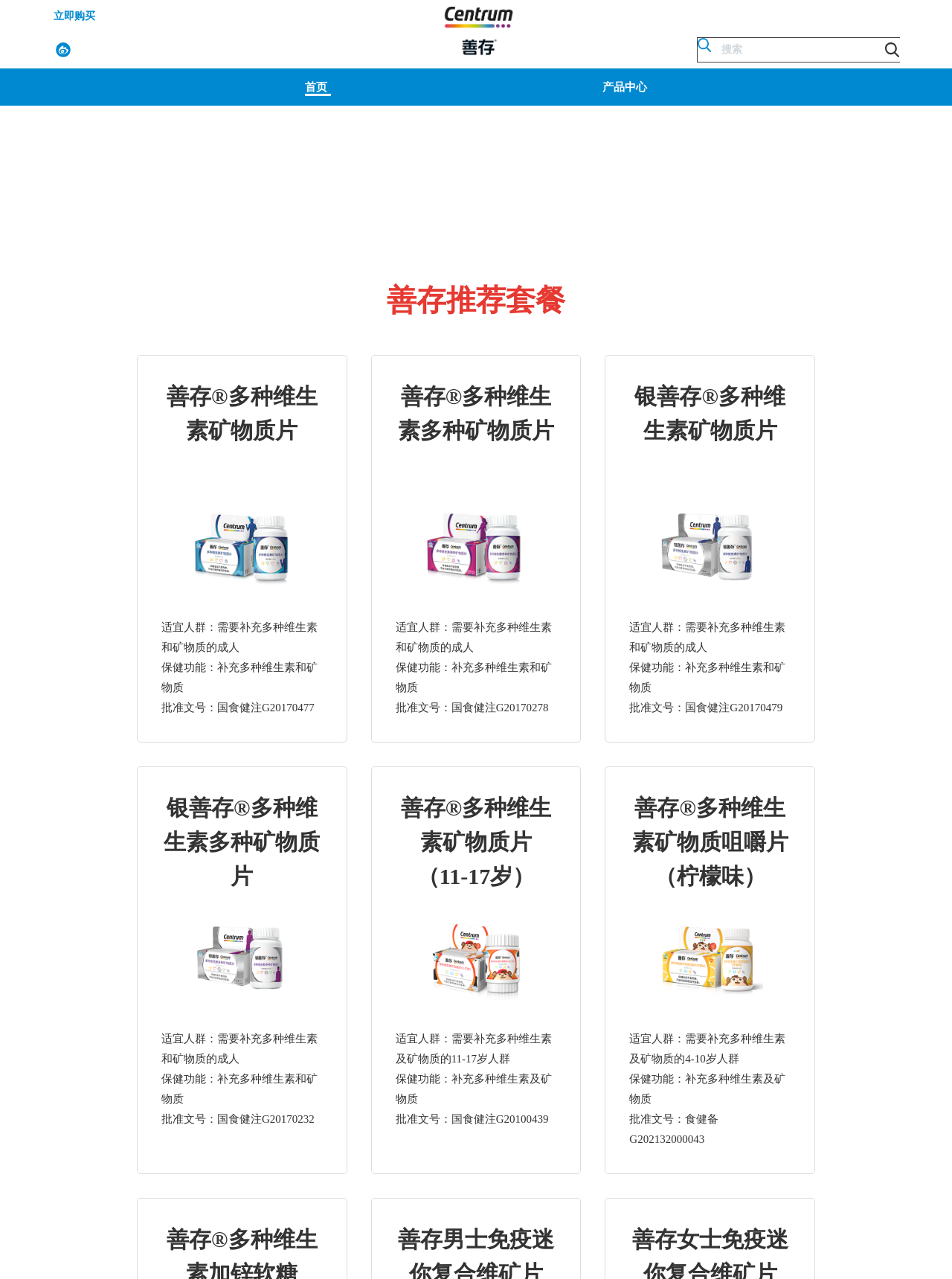Refer to the screenshot and answer the following question in detail:
What is the purpose of the 'Submit' button?

I found a textbox near the 'Submit' button, which suggests that the button is used to submit a form or some user input, although the exact purpose of the form is not specified on the webpage.